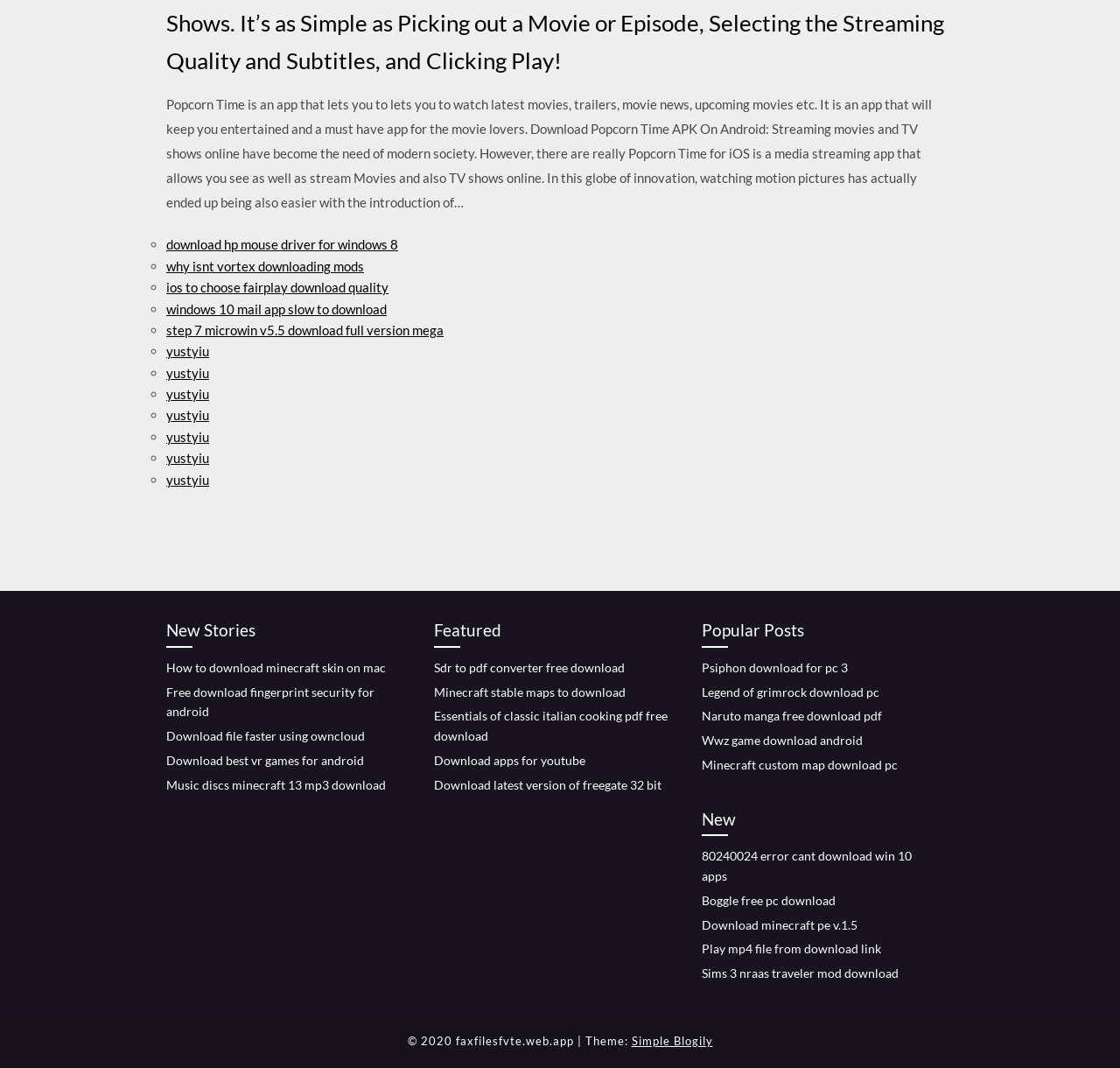Provide a one-word or brief phrase answer to the question:
What is the theme of the webpage?

Simple Blogily